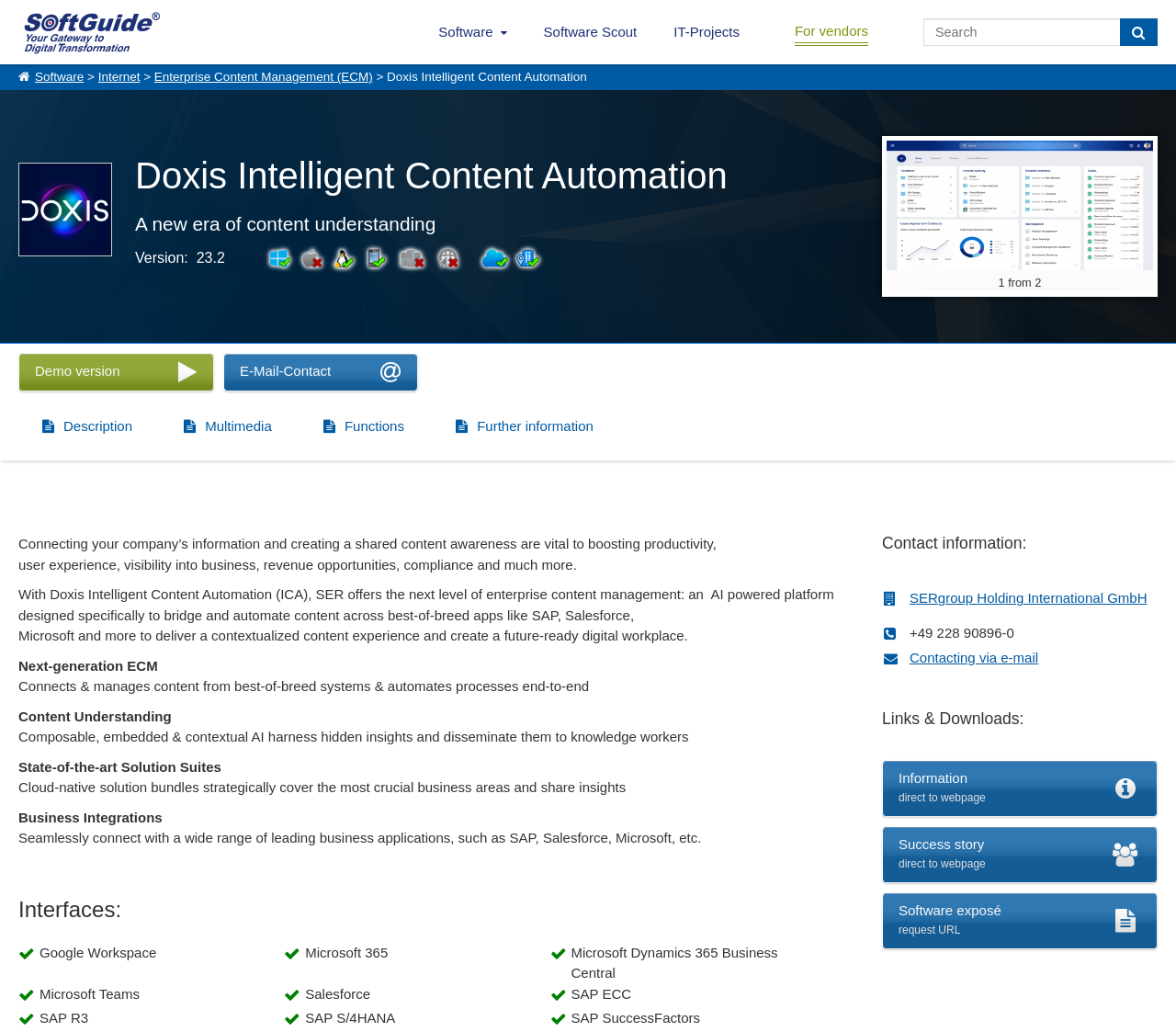Respond to the question below with a single word or phrase: What is the purpose of the 'Search' button?

To search for content